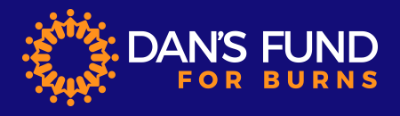What does the circular design surrounding the text symbolize?
From the details in the image, answer the question comprehensively.

The circular design surrounding the text symbolizes community, support, and togetherness because the caption explains that it reflects the charity's mission to aid burn victims and their families, implying a sense of unity and collective support.